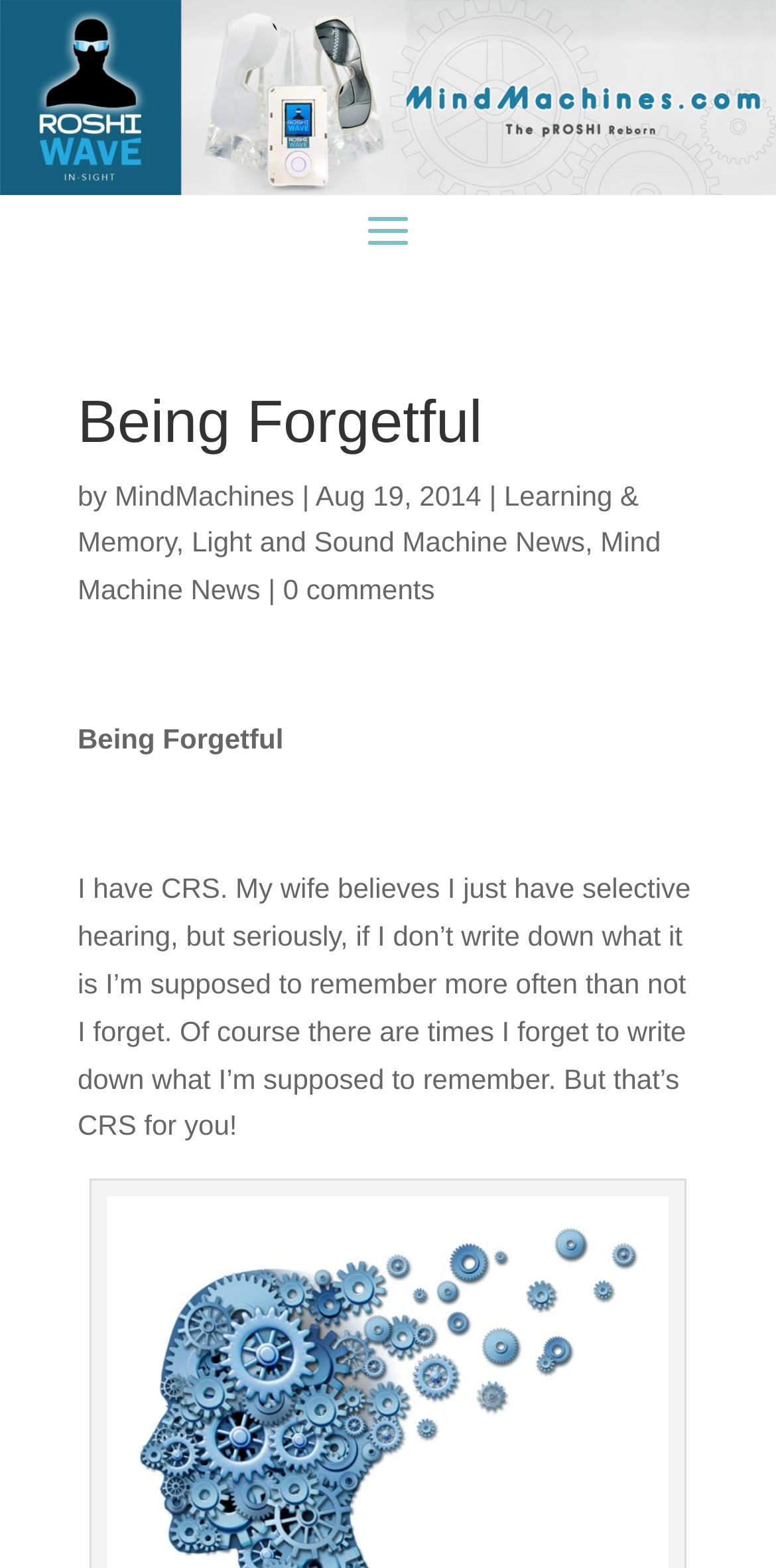Construct a comprehensive description capturing every detail on the webpage.

The webpage is about the author's experience with forgetfulness, which they jokingly refer to as "CRS" (Can't Remember Stuff). At the top of the page, there is a link to "mind machine roshiwave pROSHI meditation" accompanied by an image. Below this, the title "Being Forgetful" is displayed prominently, followed by the author's name "MindMachines" and the date "Aug 19, 2014". 

To the right of the title, there are three links: "Learning & Memory", "Light and Sound Machine News", and "Mind Machine News". Below these links, there is a separator line, and then a link to "0 comments". 

The main content of the page is a paragraph of text where the author shares their struggles with forgetfulness, including how they often forget to write down things they need to remember. This text is positioned below the title and takes up most of the page.